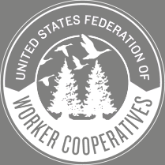Provide a one-word or short-phrase answer to the question:
What do the trees in the logo symbolize?

Growth, community, and sustainability